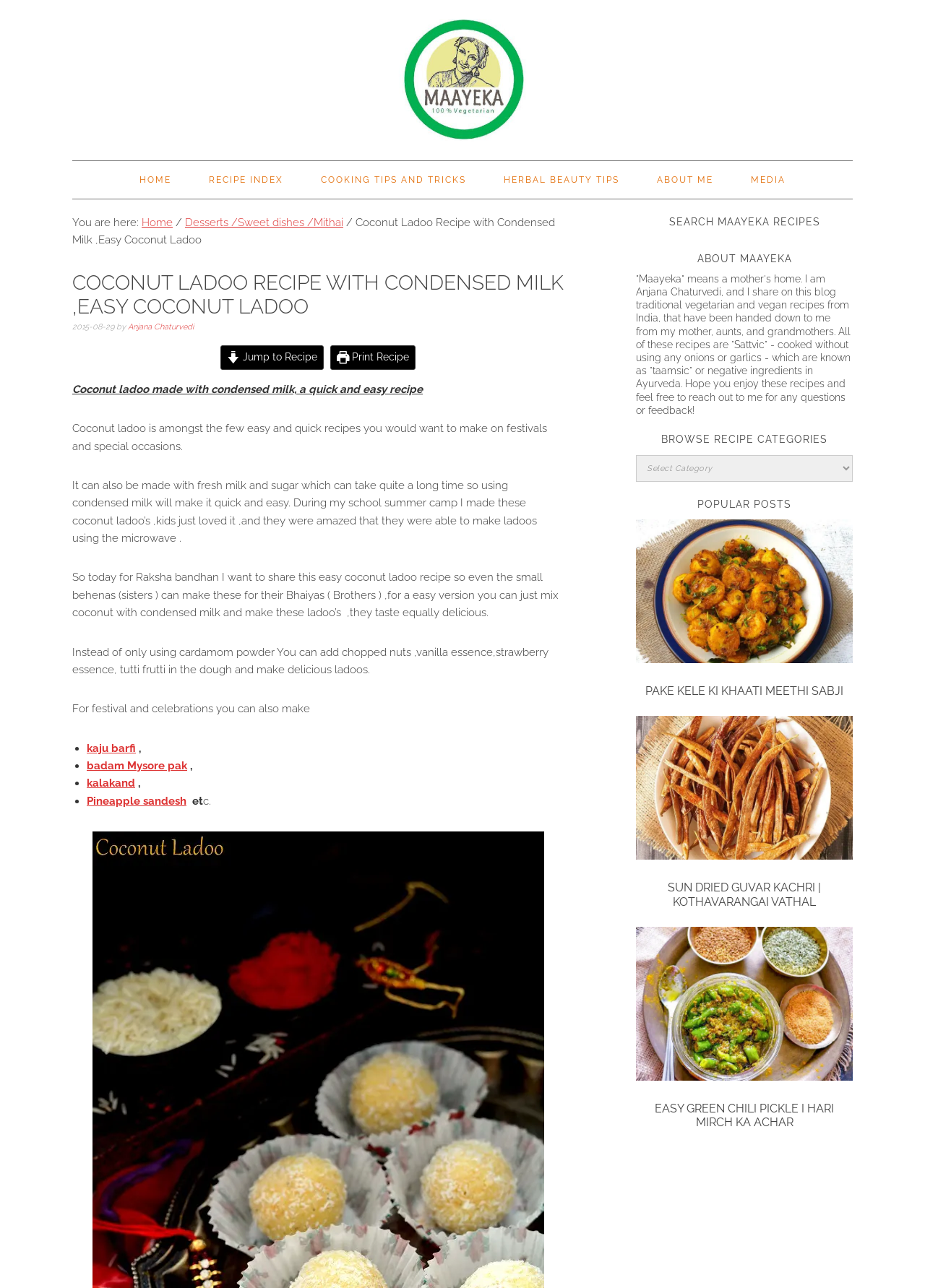Answer the question in one word or a short phrase:
What is the category of the recipe in the main content?

Desserts /Sweet dishes /Mithai